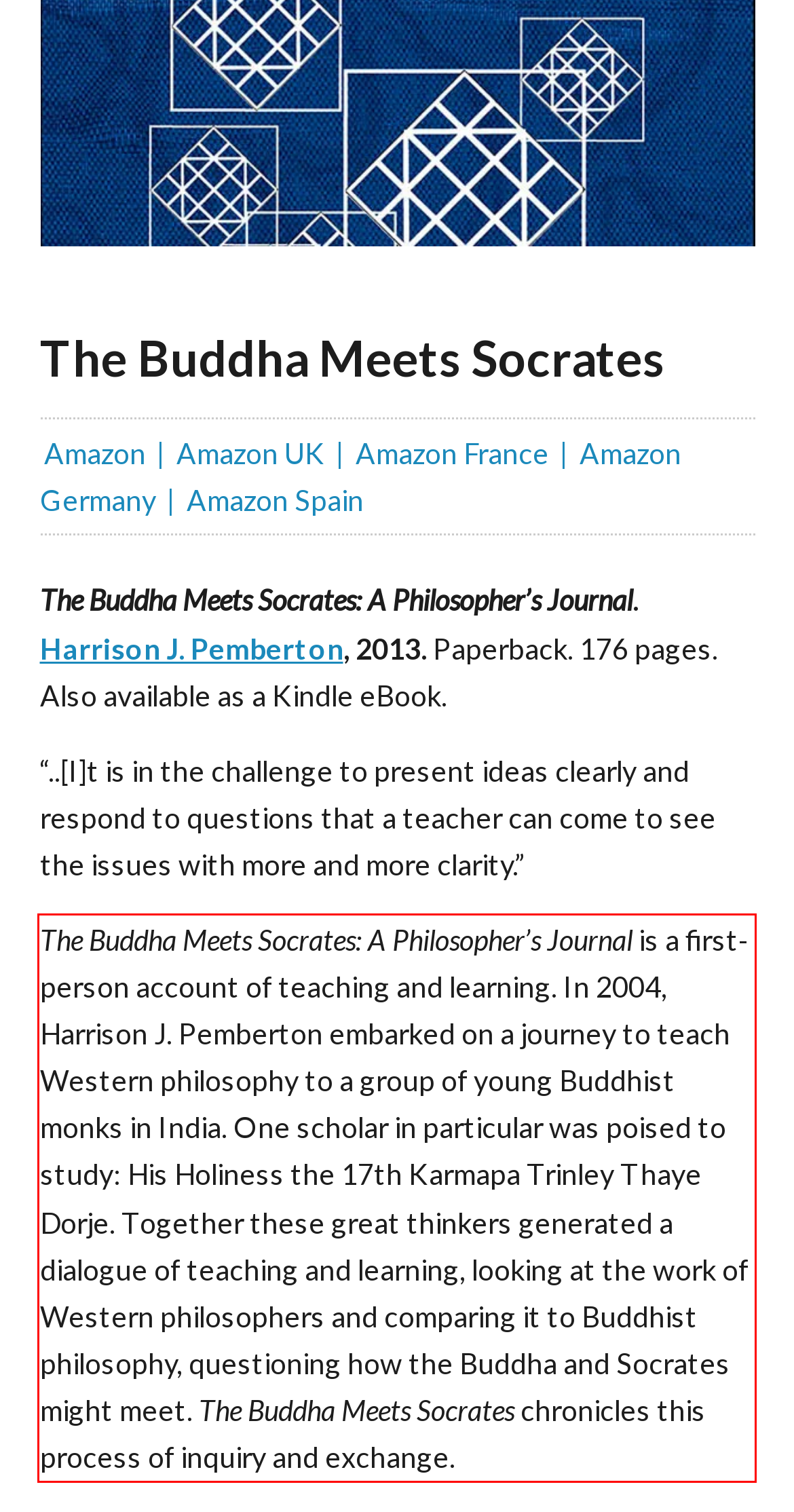View the screenshot of the webpage and identify the UI element surrounded by a red bounding box. Extract the text contained within this red bounding box.

The Buddha Meets Socrates: A Philosopher’s Journal is a first-person account of teaching and learning. In 2004, Harrison J. Pemberton embarked on a journey to teach Western philosophy to a group of young Buddhist monks in India. One scholar in particular was poised to study: His Holiness the 17th Karmapa Trinley Thaye Dorje. Together these great thinkers generated a dialogue of teaching and learning, looking at the work of Western philosophers and comparing it to Buddhist philosophy, questioning how the Buddha and Socrates might meet. The Buddha Meets Socrates chronicles this process of inquiry and exchange.